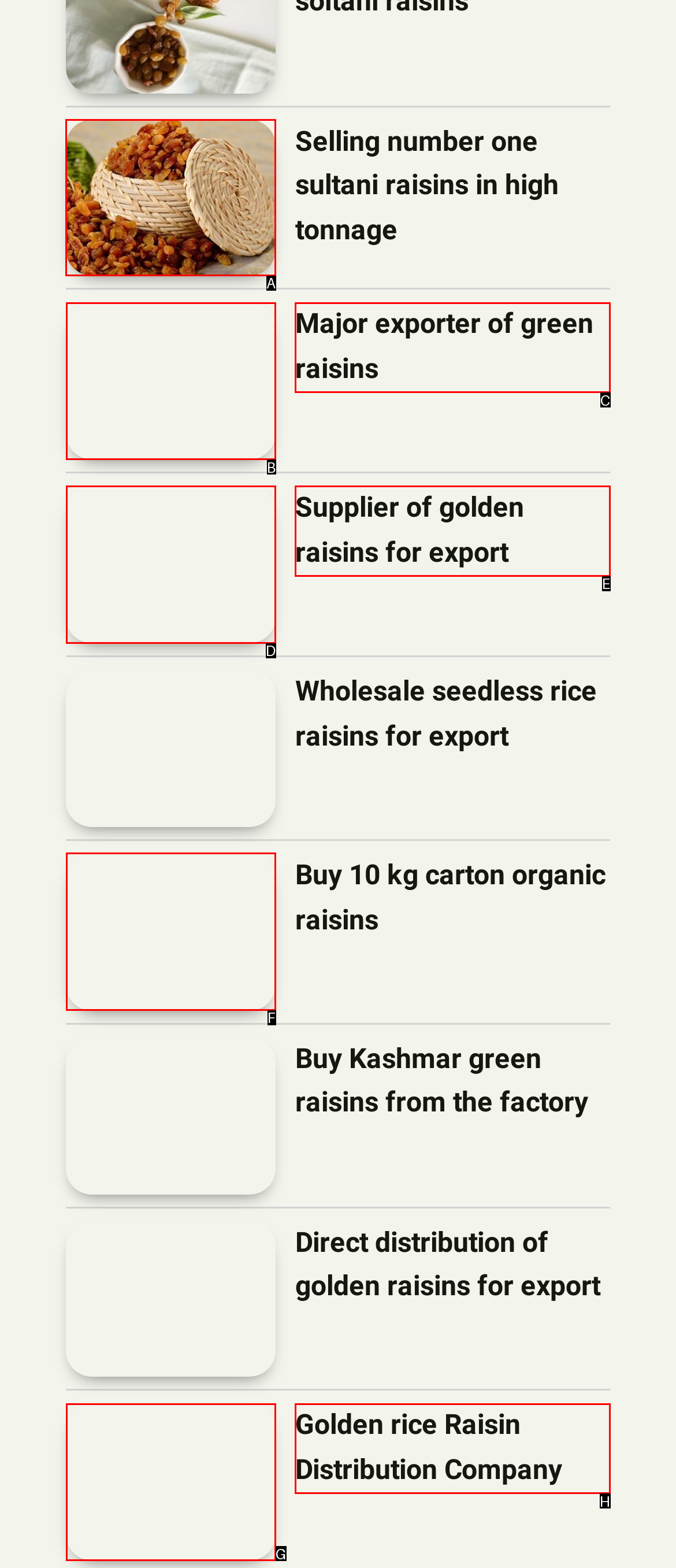For the instruction: View selling number one sultani raisins in high tonnage, determine the appropriate UI element to click from the given options. Respond with the letter corresponding to the correct choice.

A